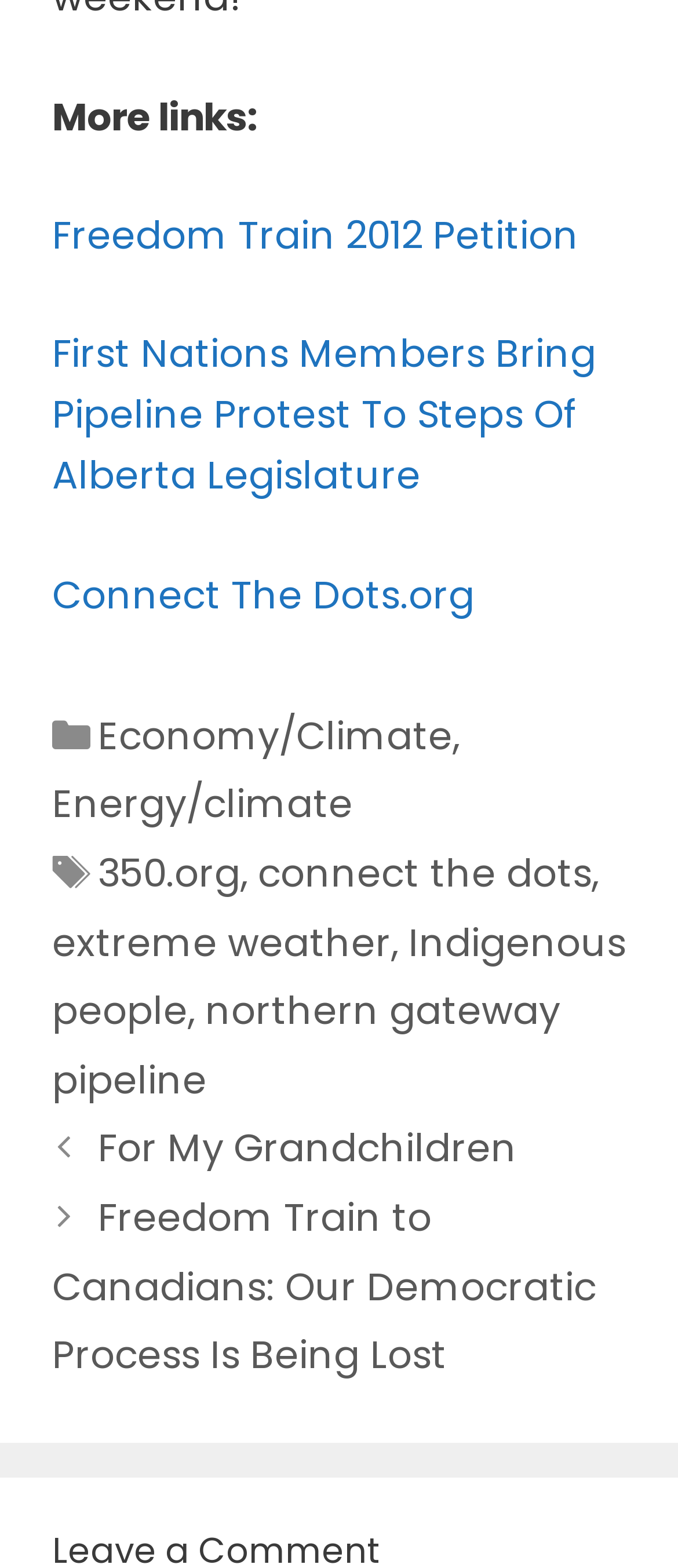Please specify the bounding box coordinates for the clickable region that will help you carry out the instruction: "View the post 'For My Grandchildren'".

[0.144, 0.715, 0.762, 0.75]